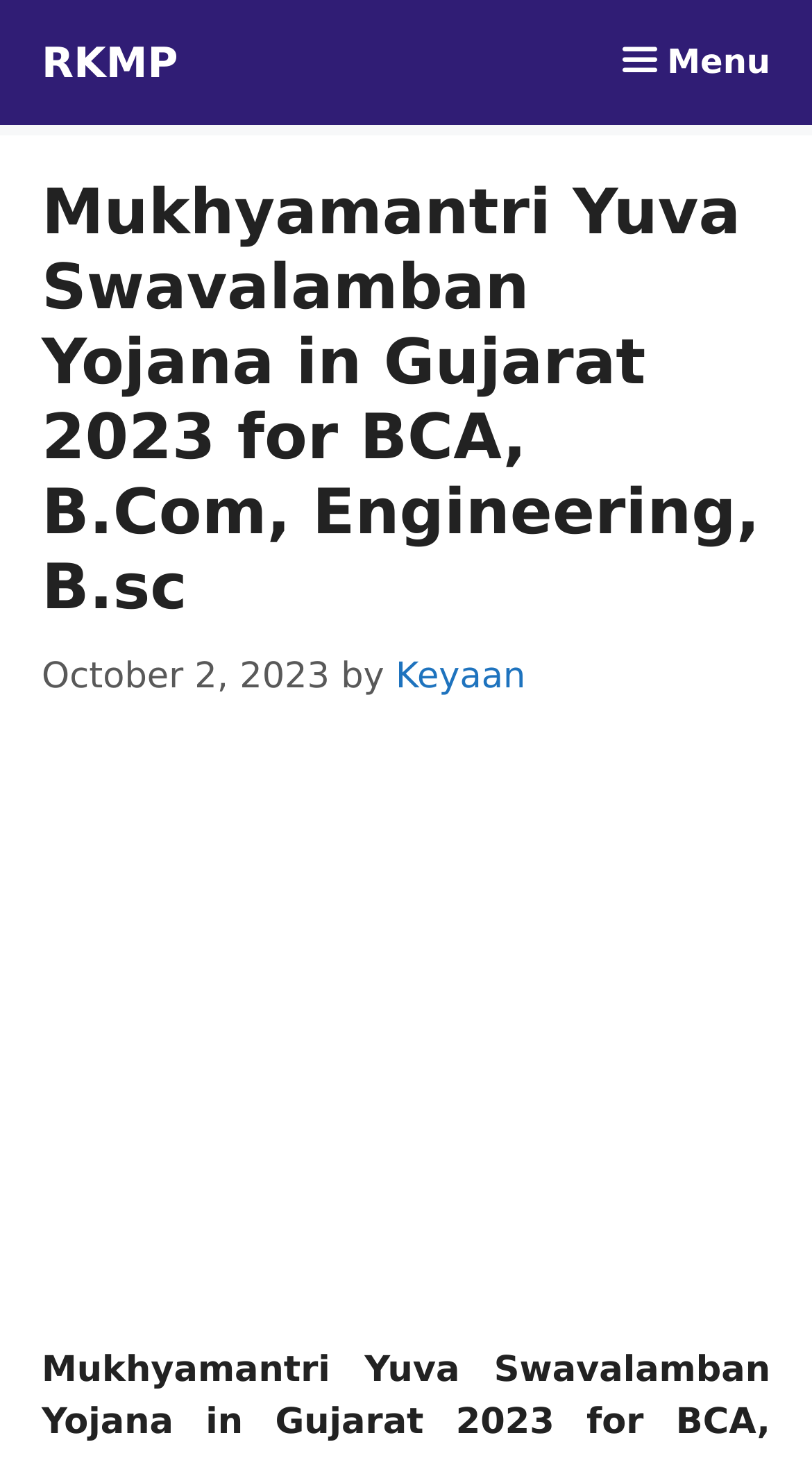What is the primary navigation menu of the webpage?
Using the picture, provide a one-word or short phrase answer.

Primary